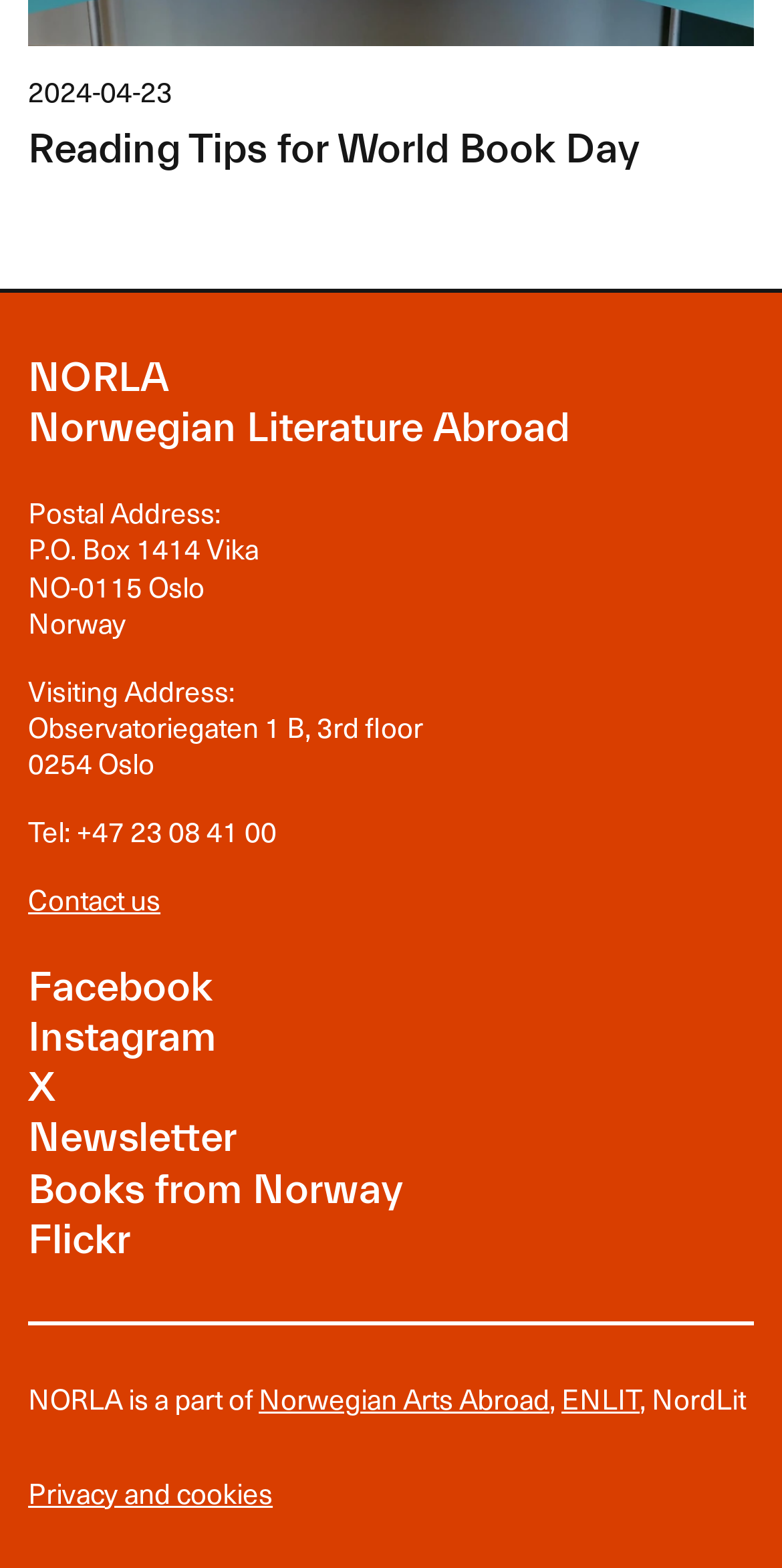Please reply to the following question with a single word or a short phrase:
What is NORLA a part of?

Norwegian Arts Abroad, ENLIT, NordLit